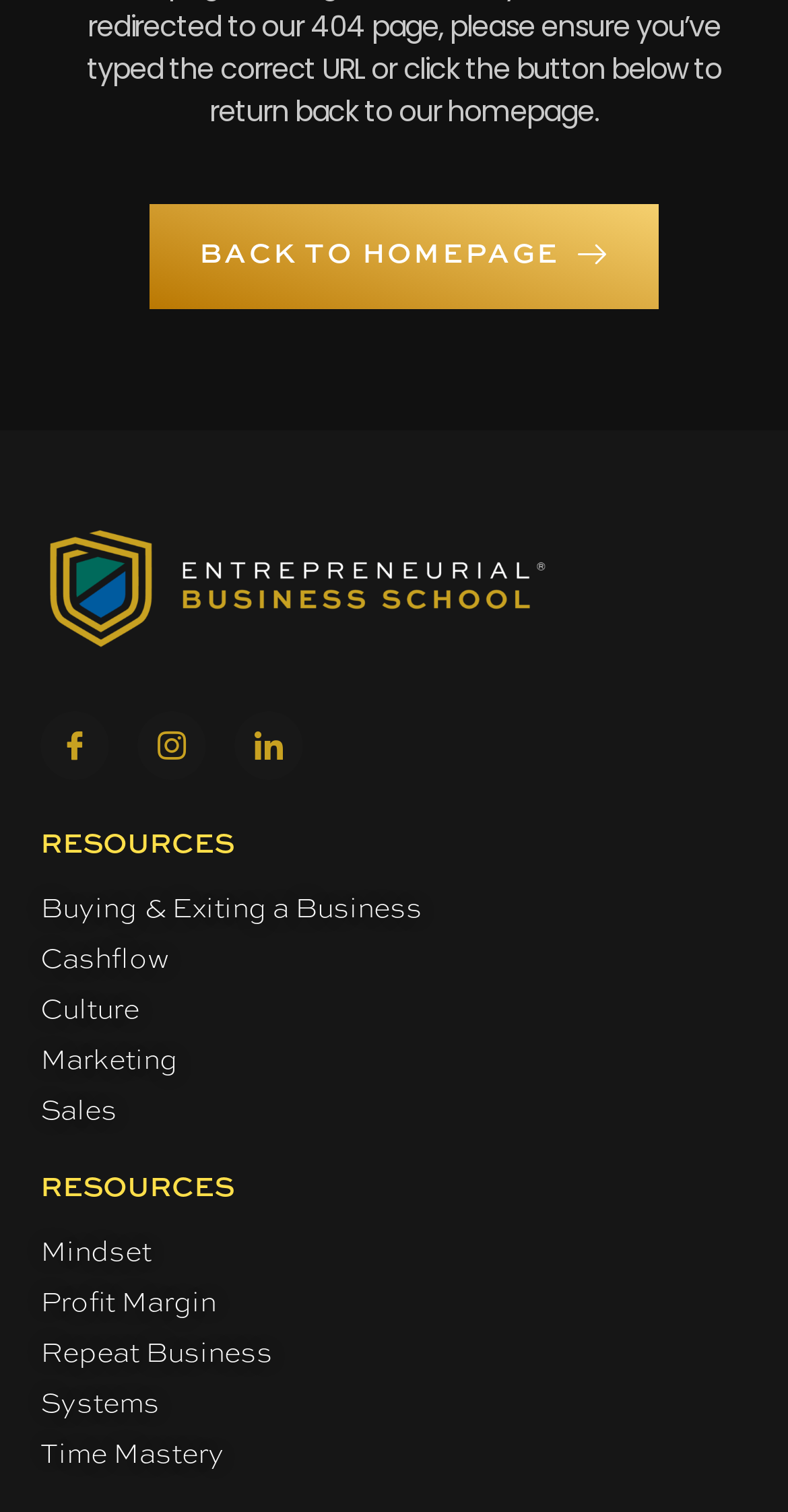Provide the bounding box coordinates of the HTML element this sentence describes: "Repeat Business".

[0.051, 0.882, 0.949, 0.91]